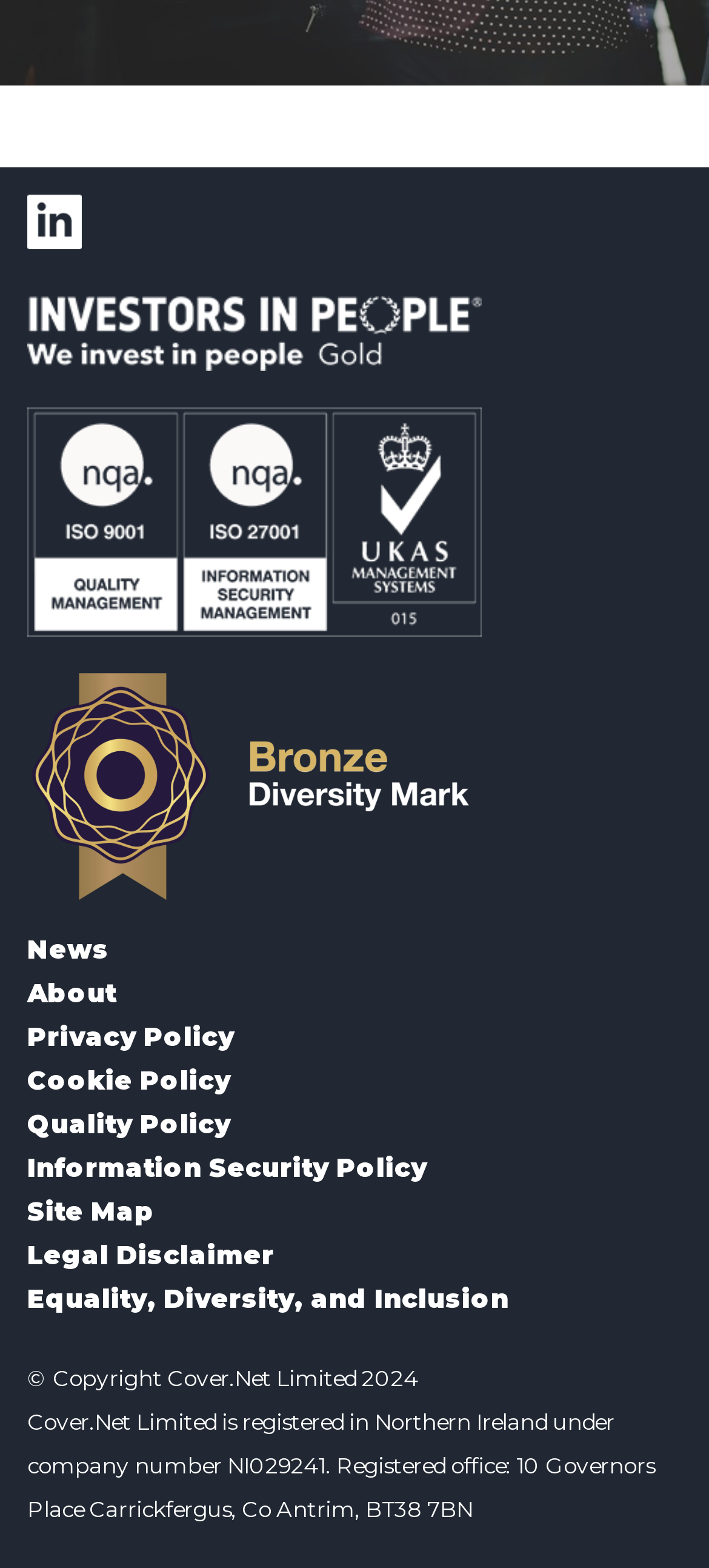Predict the bounding box for the UI component with the following description: "Information Security Policy".

[0.038, 0.731, 0.603, 0.759]